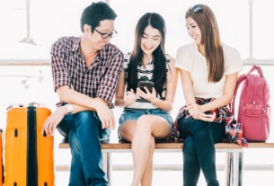Please answer the following question using a single word or phrase: What is suggested by the presence of luggage?

They are travelers